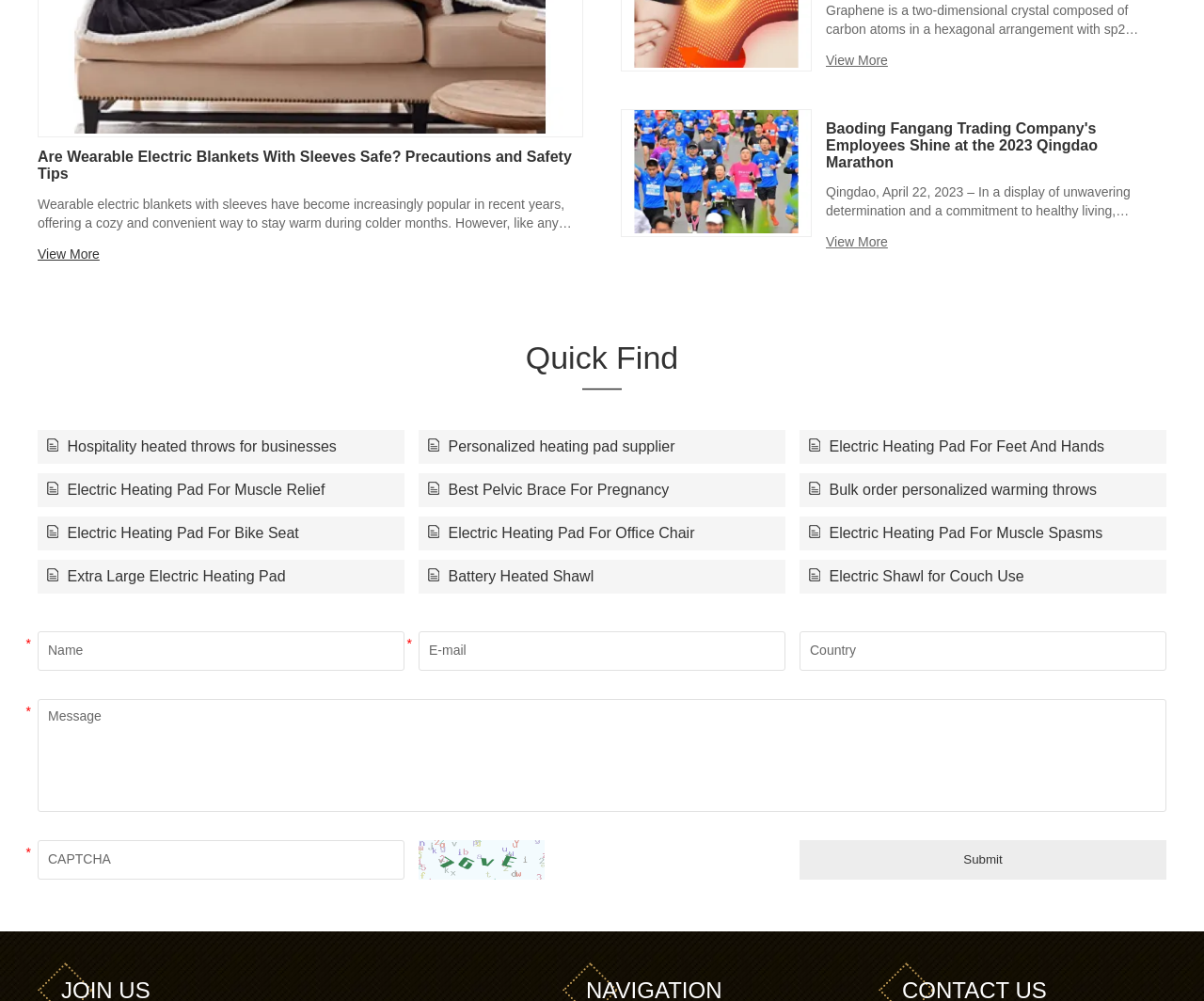Use a single word or phrase to respond to the question:
What is the function of the 'Submit' button?

To submit a message